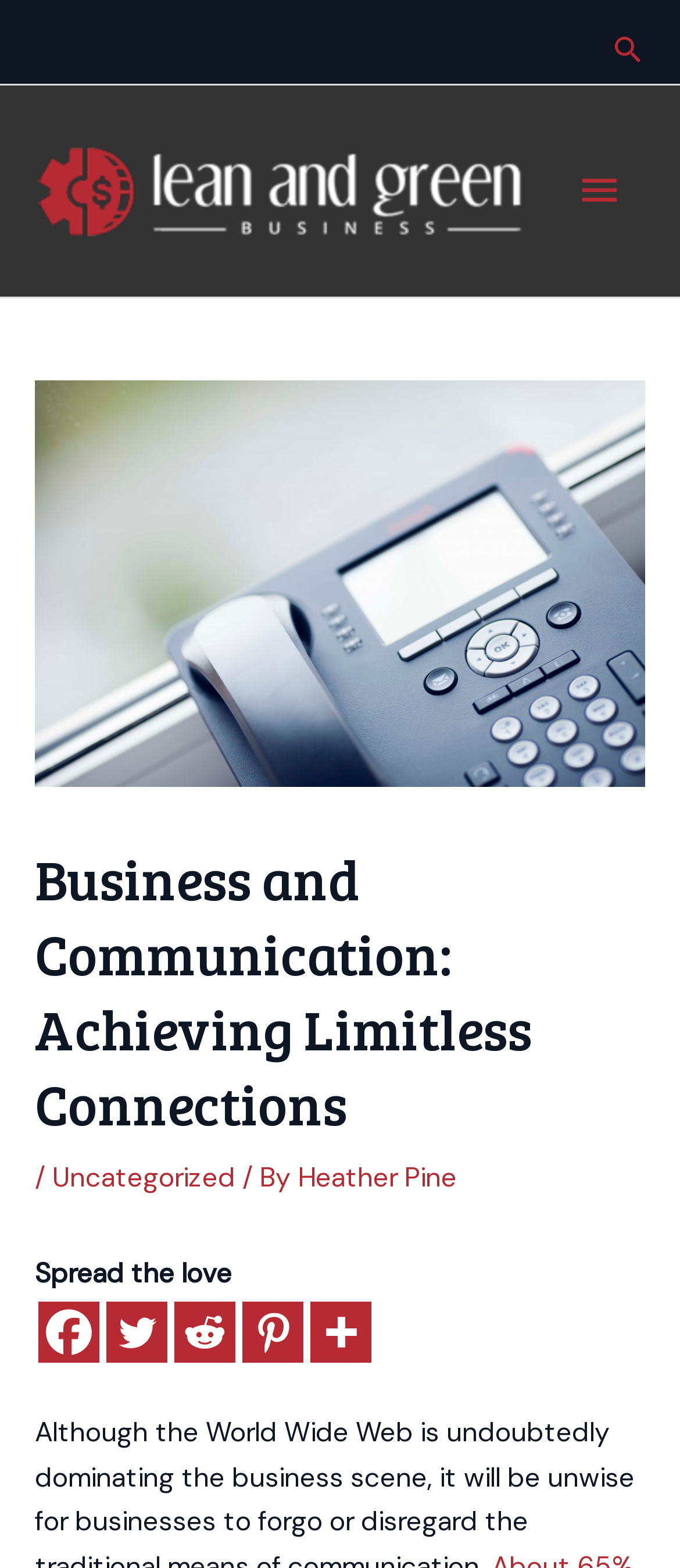Locate the bounding box coordinates of the clickable region to complete the following instruction: "Open the main menu."

[0.815, 0.091, 0.949, 0.153]